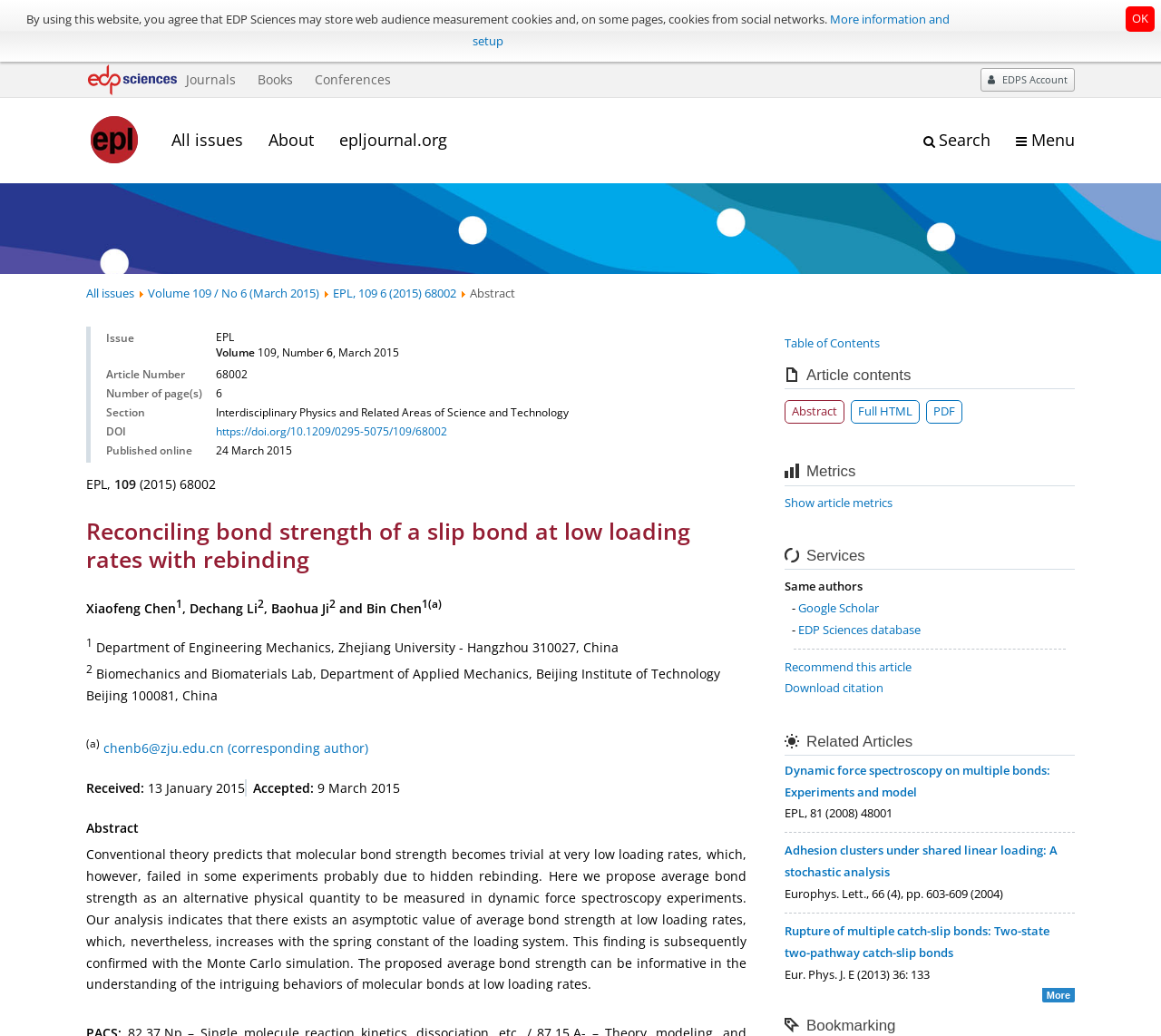Find the bounding box coordinates of the area that needs to be clicked in order to achieve the following instruction: "Search for a journal". The coordinates should be specified as four float numbers between 0 and 1, i.e., [left, top, right, bottom].

[0.796, 0.124, 0.853, 0.148]